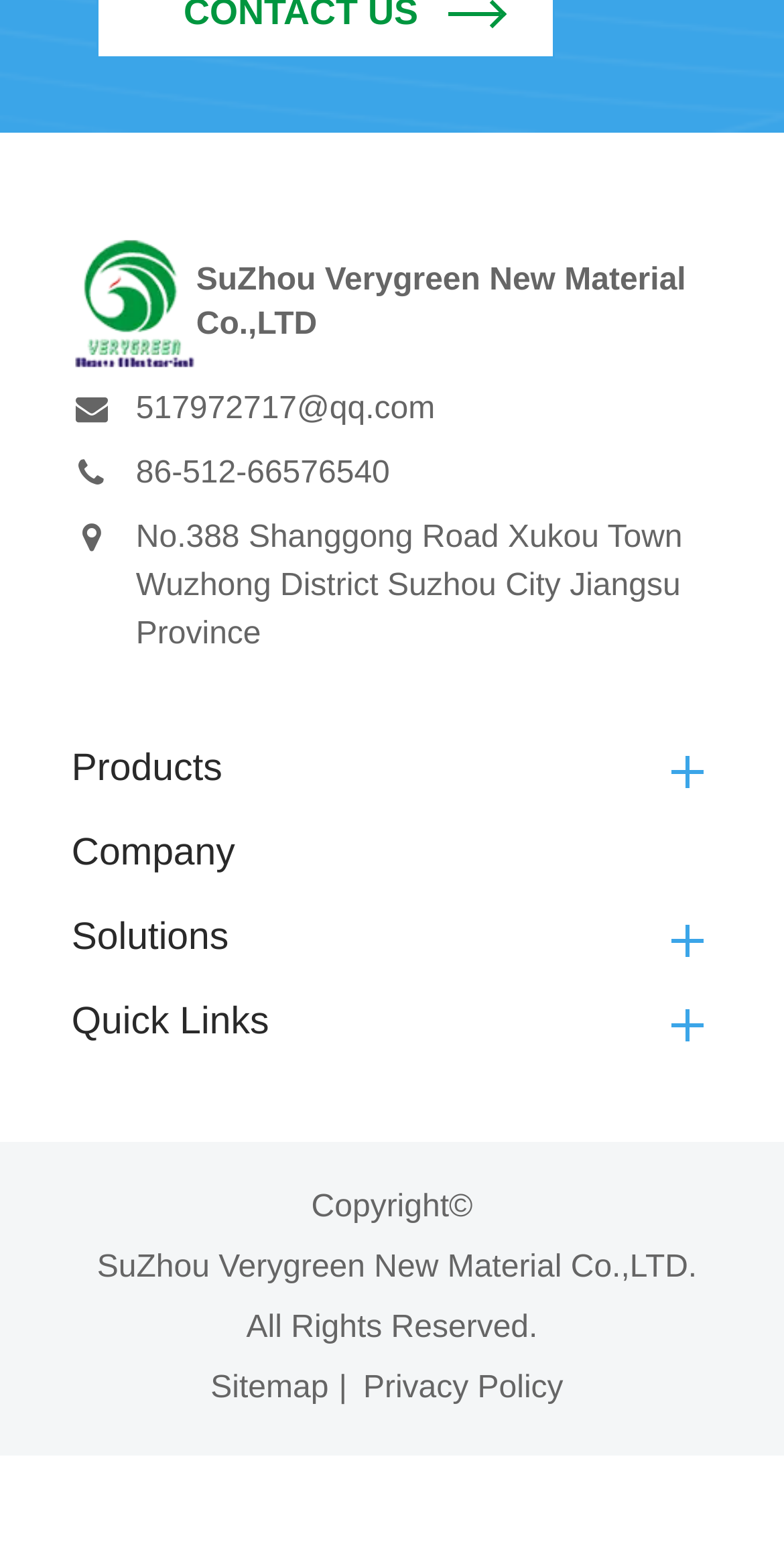Give a one-word or one-phrase response to the question:
What is the phone number?

86-512-66576540